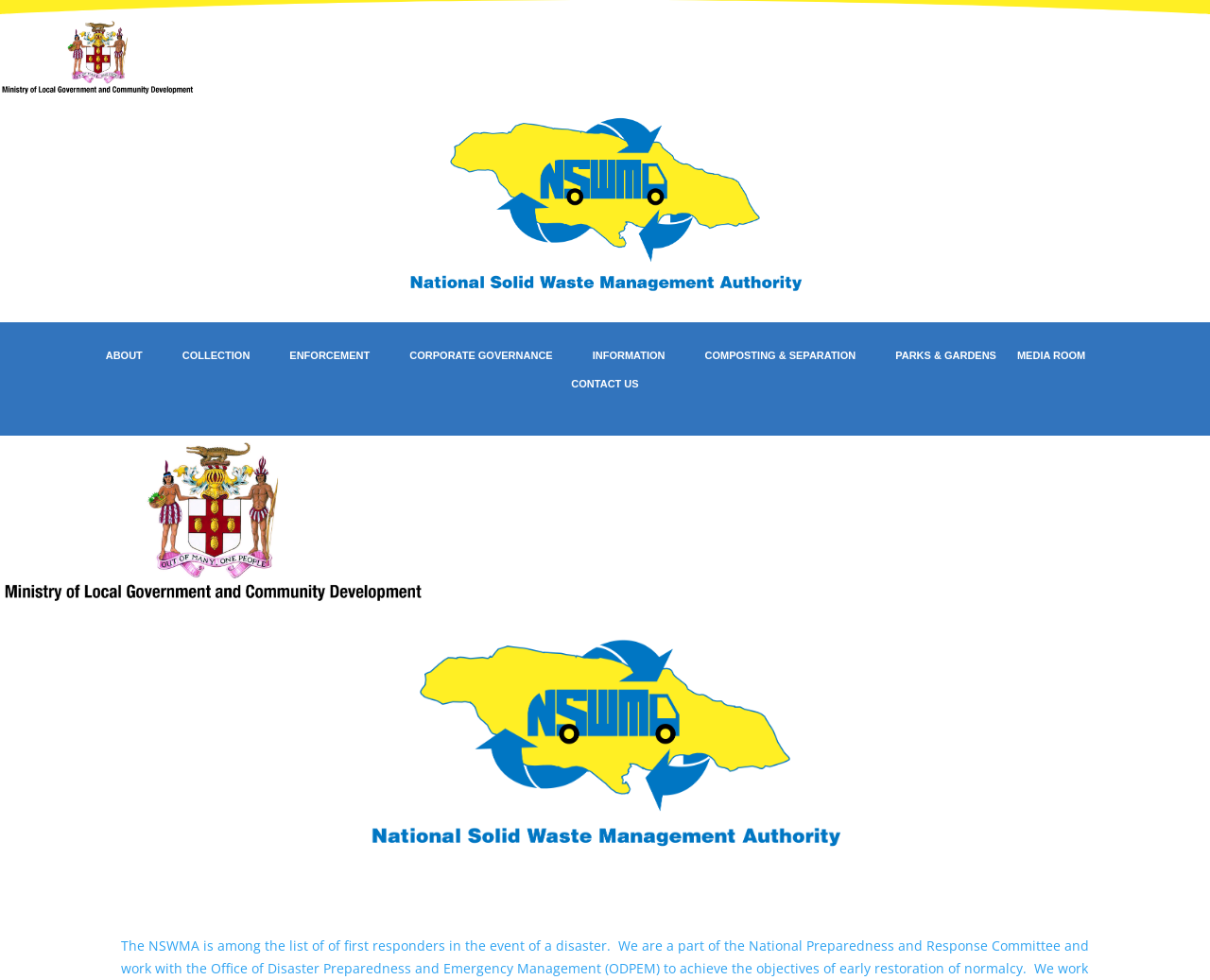Please pinpoint the bounding box coordinates for the region I should click to adhere to this instruction: "check CONTACT US".

[0.472, 0.385, 0.528, 0.406]